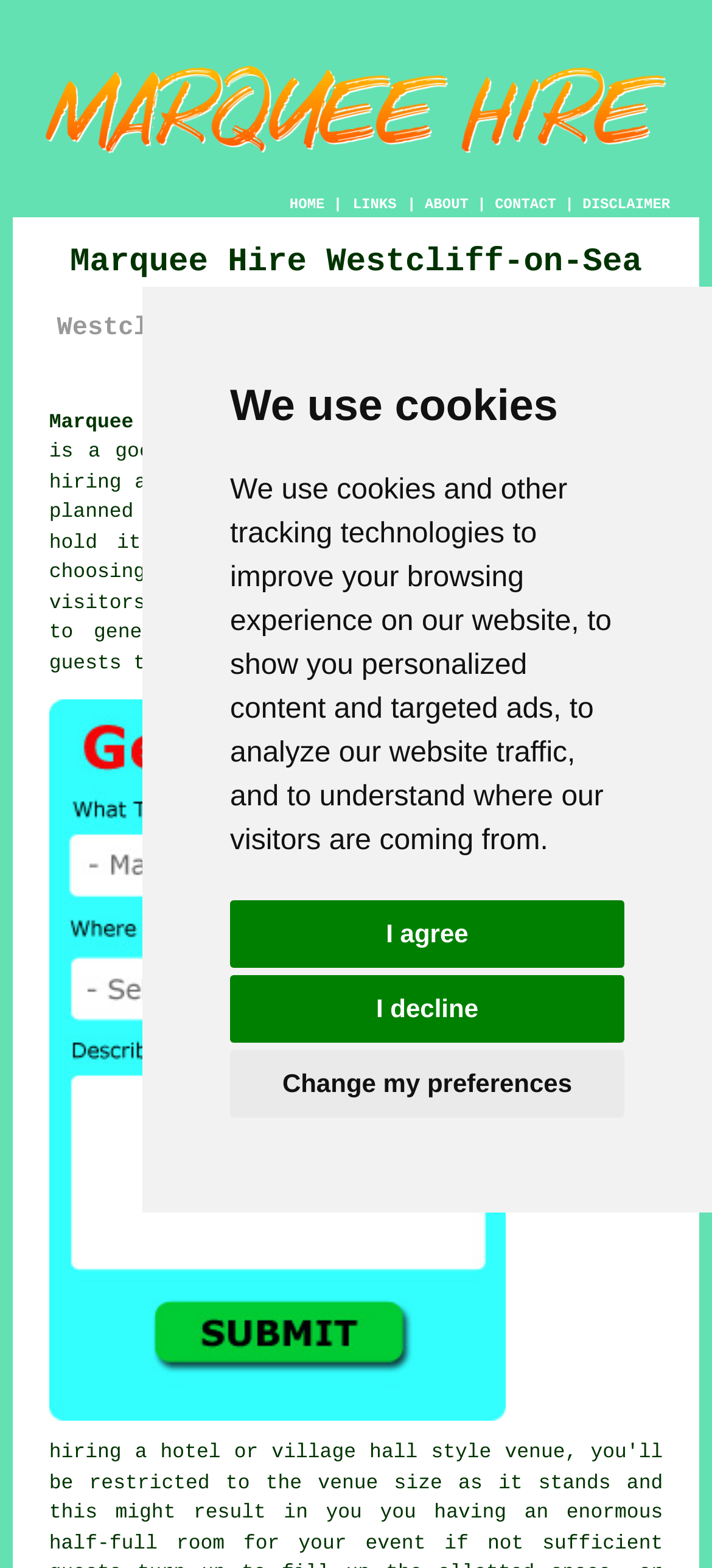Identify the webpage's primary heading and generate its text.

Marquee Hire Westcliff-on-Sea